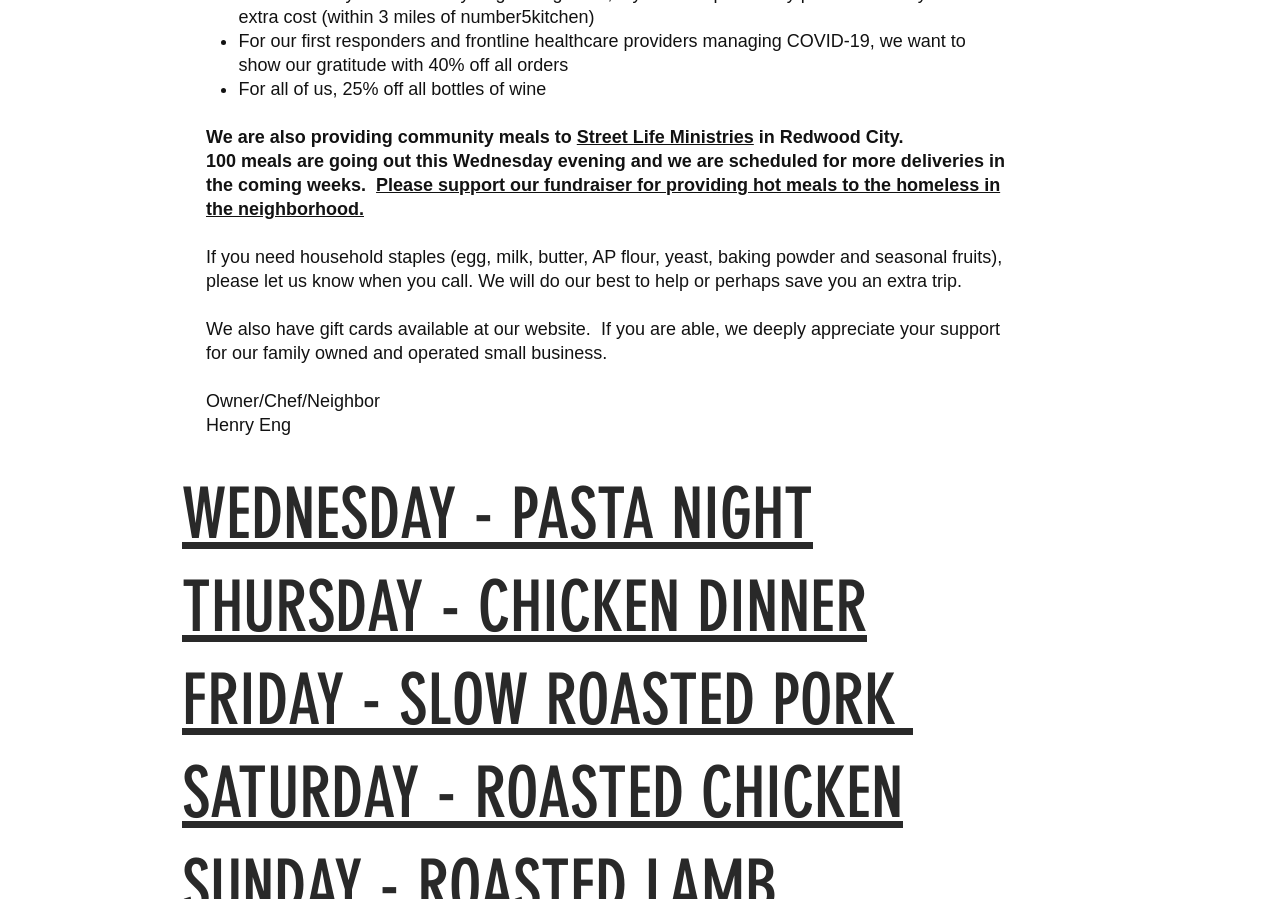Bounding box coordinates are specified in the format (top-left x, top-left y, bottom-right x, bottom-right y). All values are floating point numbers bounded between 0 and 1. Please provide the bounding box coordinate of the region this sentence describes: WEDNESDAY - PASTA NIGHT

[0.142, 0.521, 0.635, 0.622]